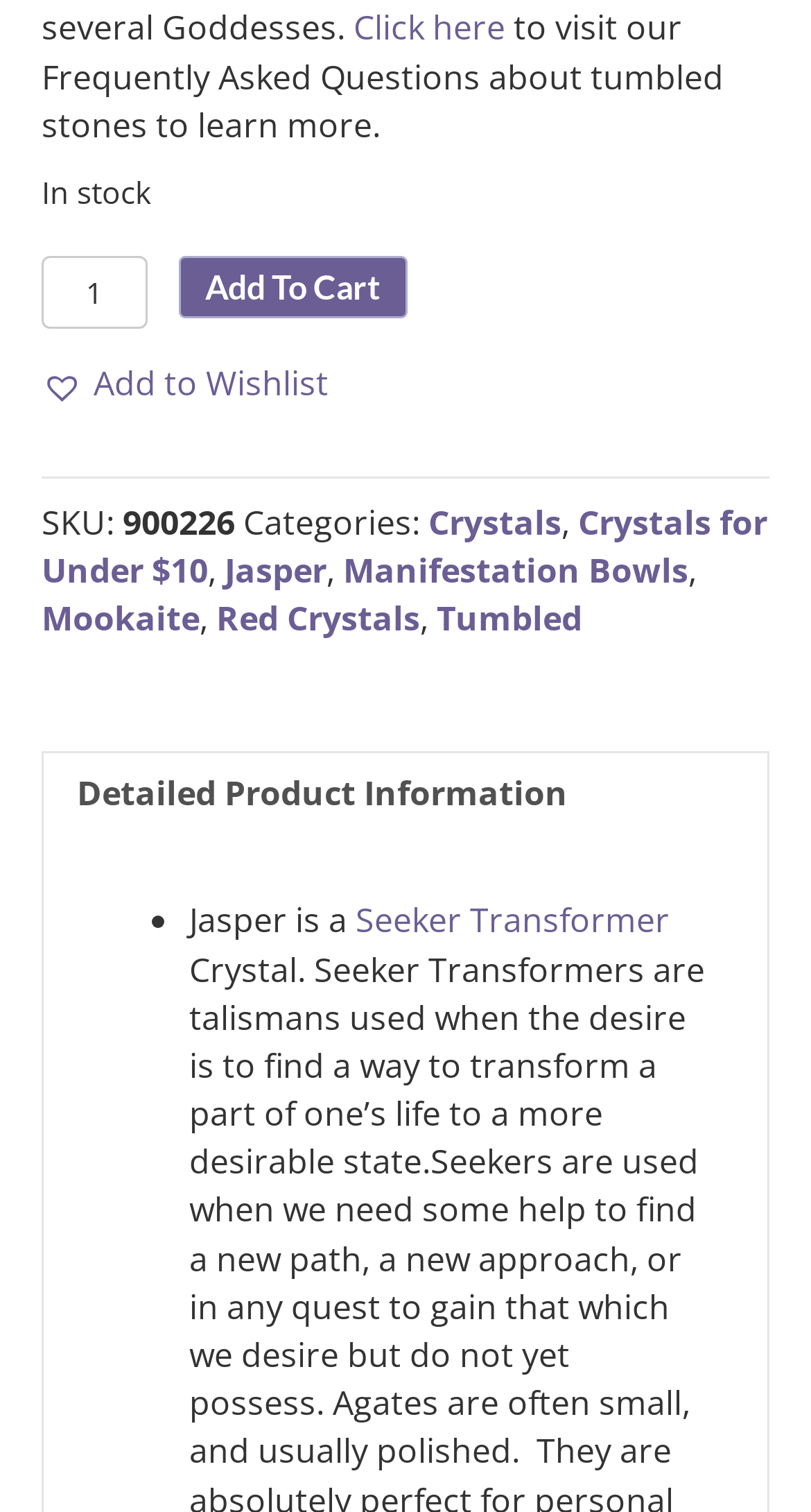Please indicate the bounding box coordinates of the element's region to be clicked to achieve the instruction: "click on ABOUT US". Provide the coordinates as four float numbers between 0 and 1, i.e., [left, top, right, bottom].

None